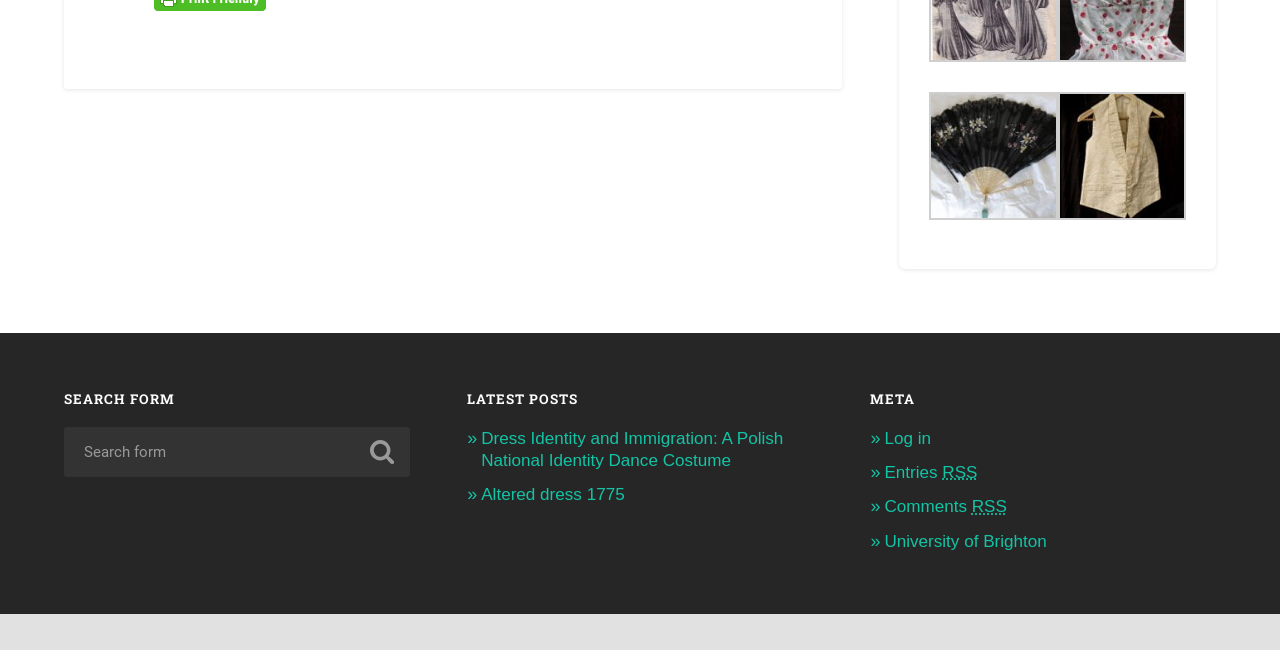Give a concise answer of one word or phrase to the question: 
How many images are on the page?

2